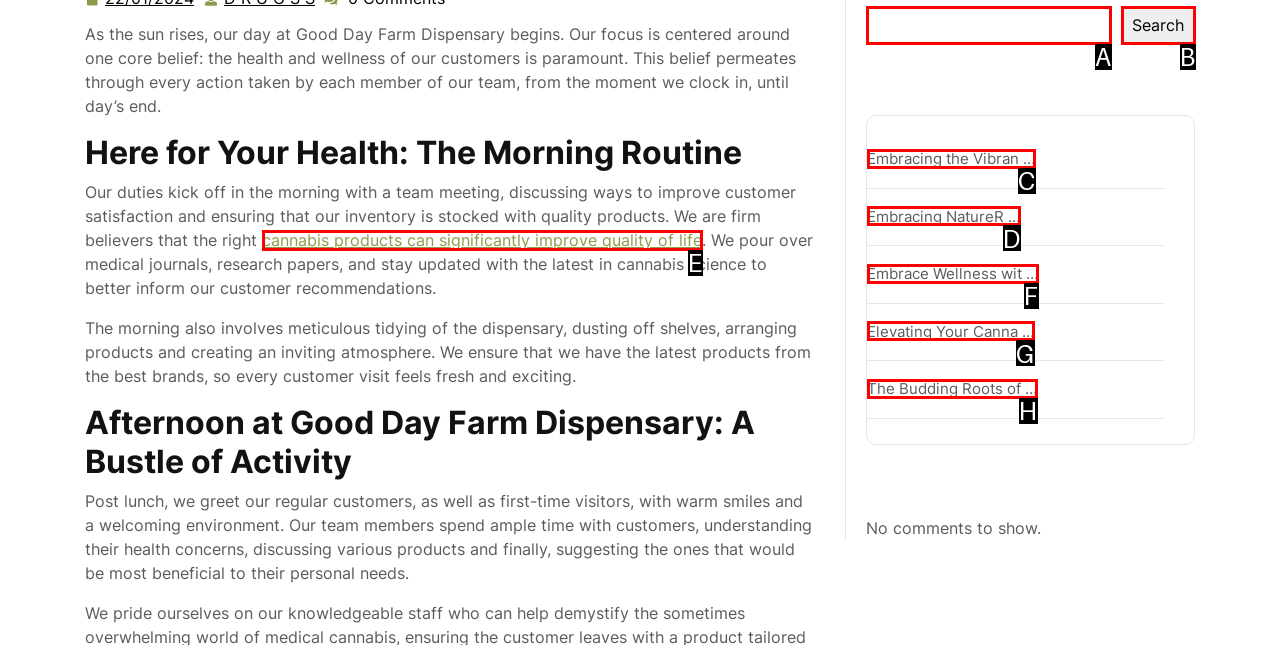Match the description: The Budding Roots of … to the appropriate HTML element. Respond with the letter of your selected option.

H